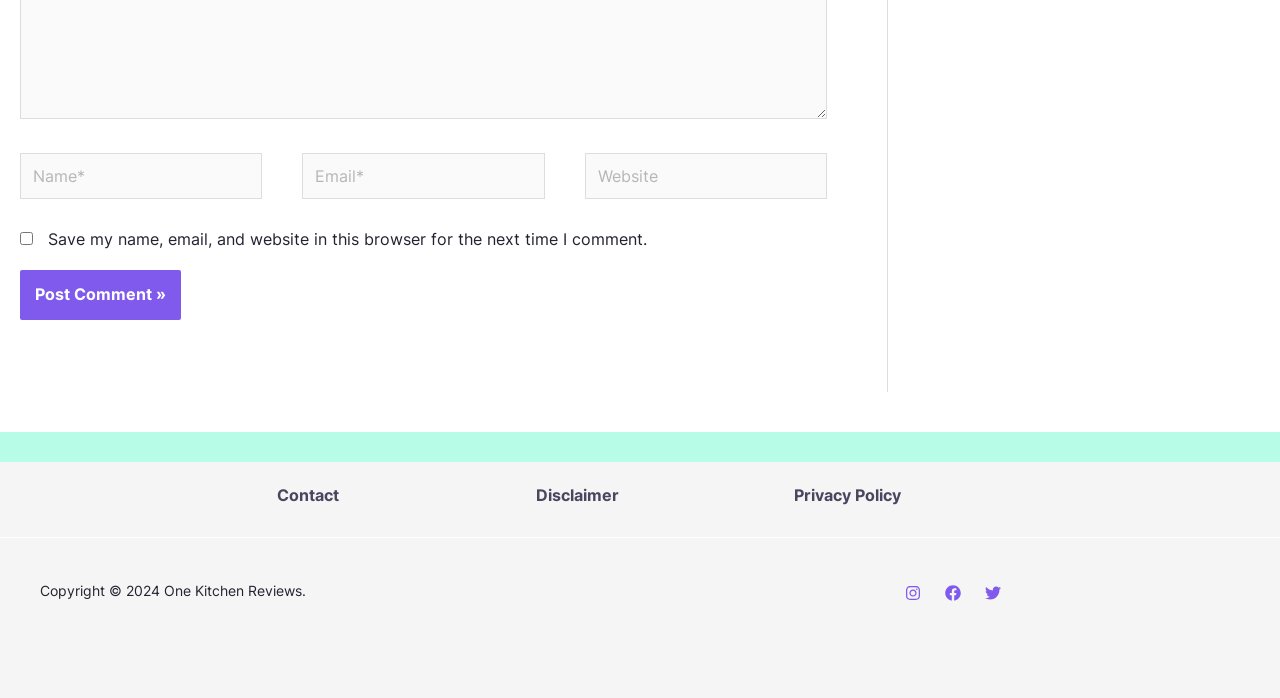What is the purpose of the checkbox?
Please interpret the details in the image and answer the question thoroughly.

The checkbox with ID 327 has a label 'Save my name, email, and website in this browser for the next time I comment.' which indicates its purpose is to save comment information for future use.